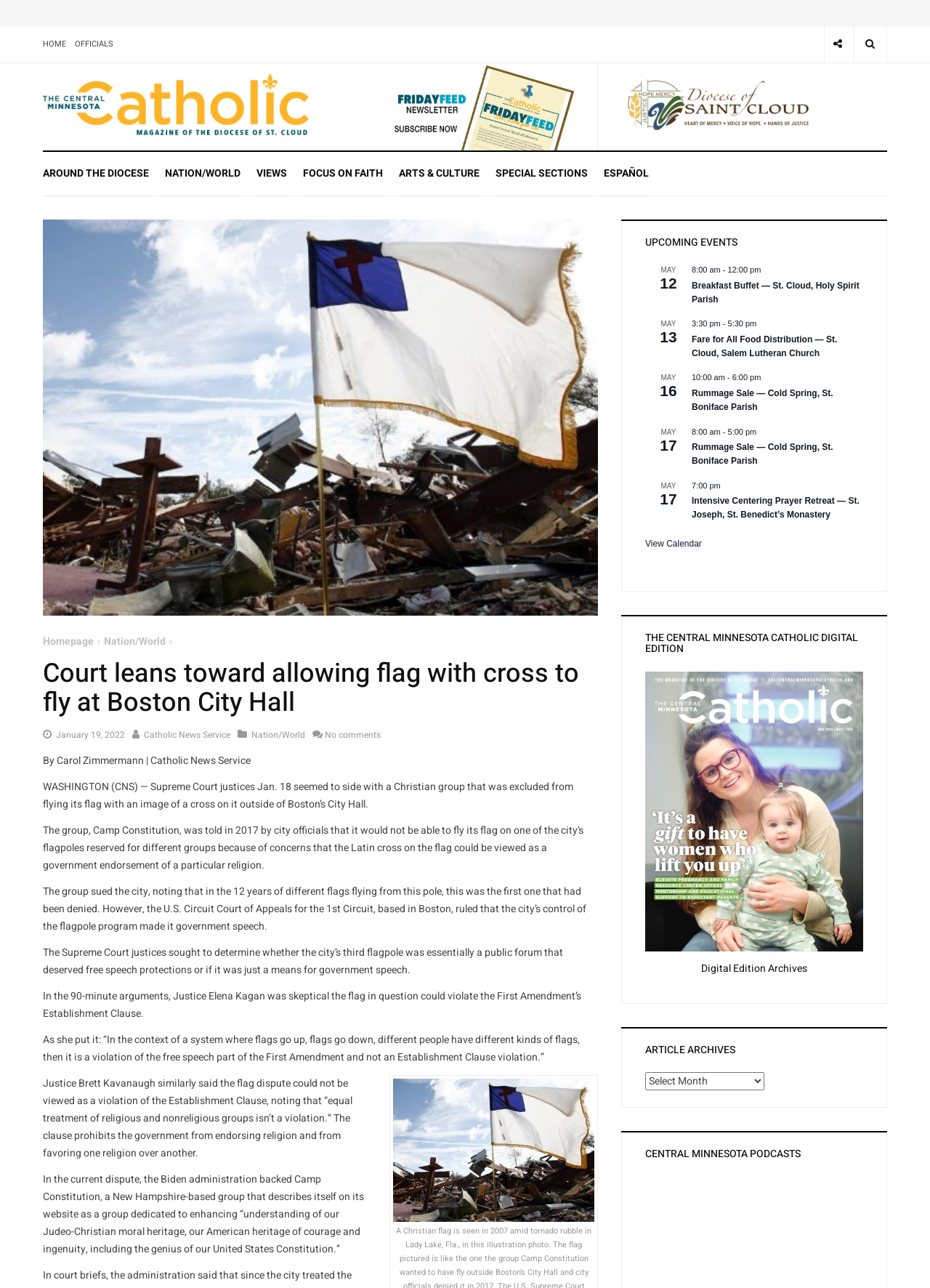What is the date of the article?
Using the image as a reference, give a one-word or short phrase answer.

January 19, 2022